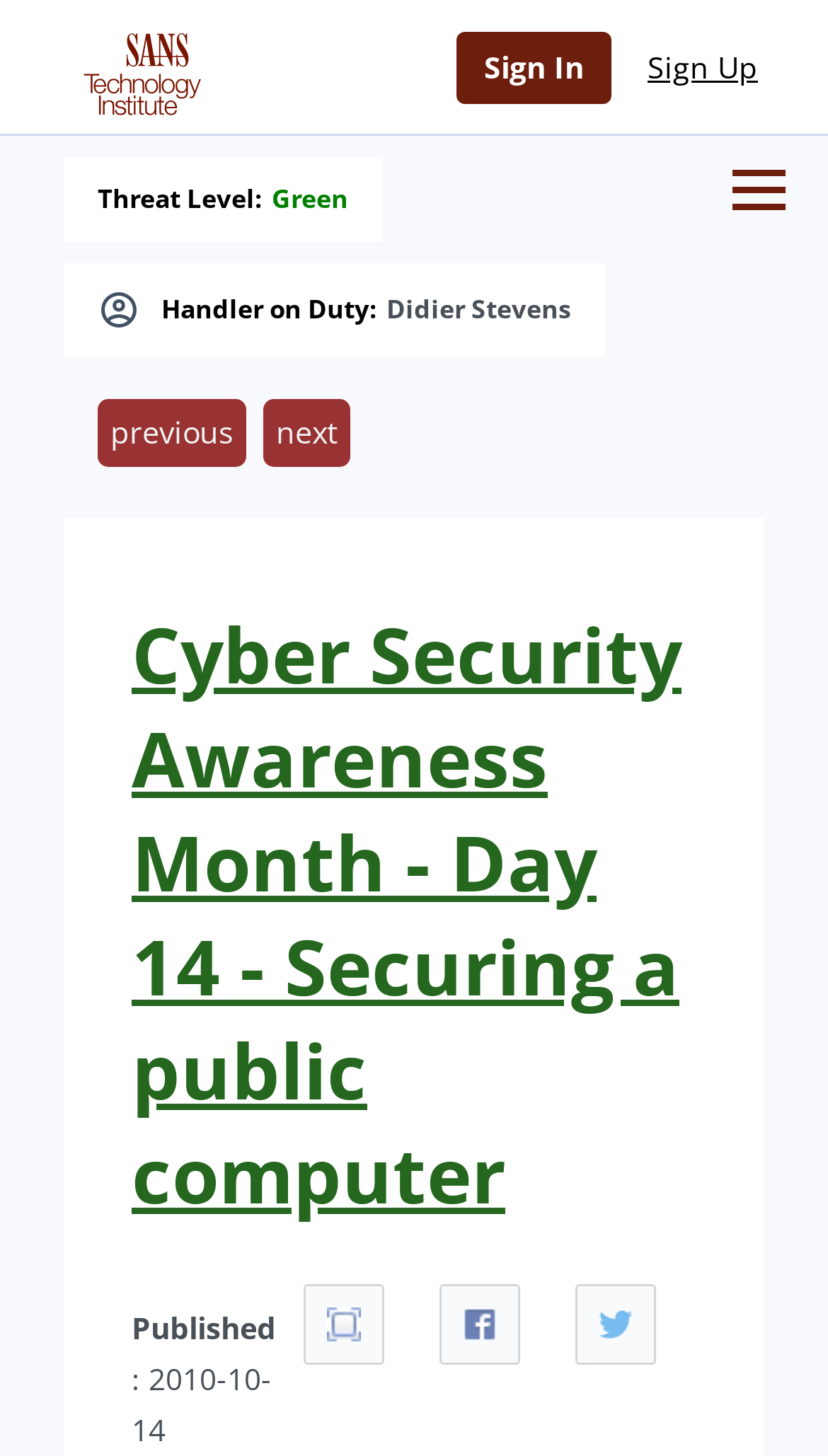Can you pinpoint the bounding box coordinates for the clickable element required for this instruction: "Make a donation"? The coordinates should be four float numbers between 0 and 1, i.e., [left, top, right, bottom].

None